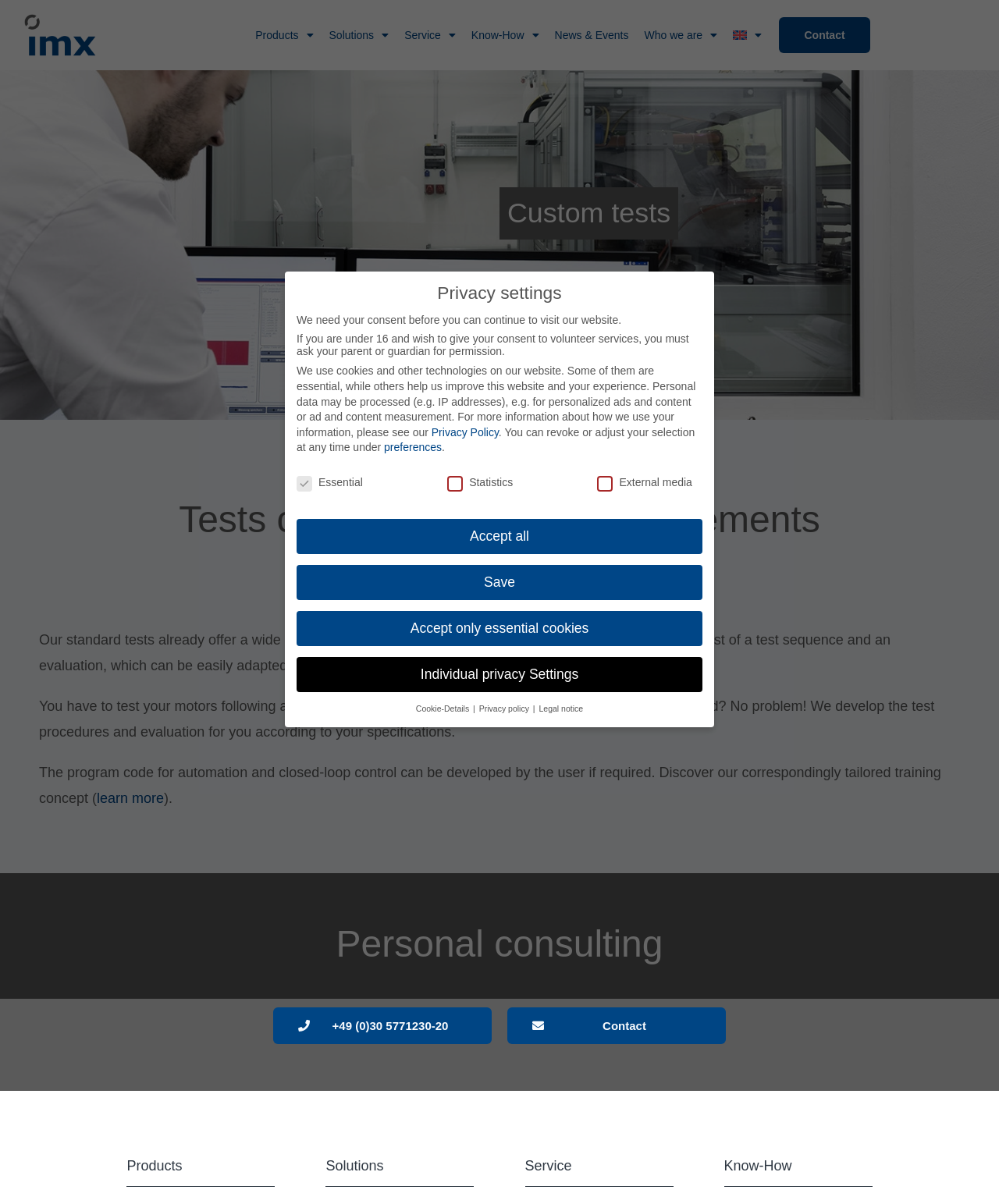Please identify the bounding box coordinates of the clickable element to fulfill the following instruction: "read about Health CheckUp". The coordinates should be four float numbers between 0 and 1, i.e., [left, top, right, bottom].

None